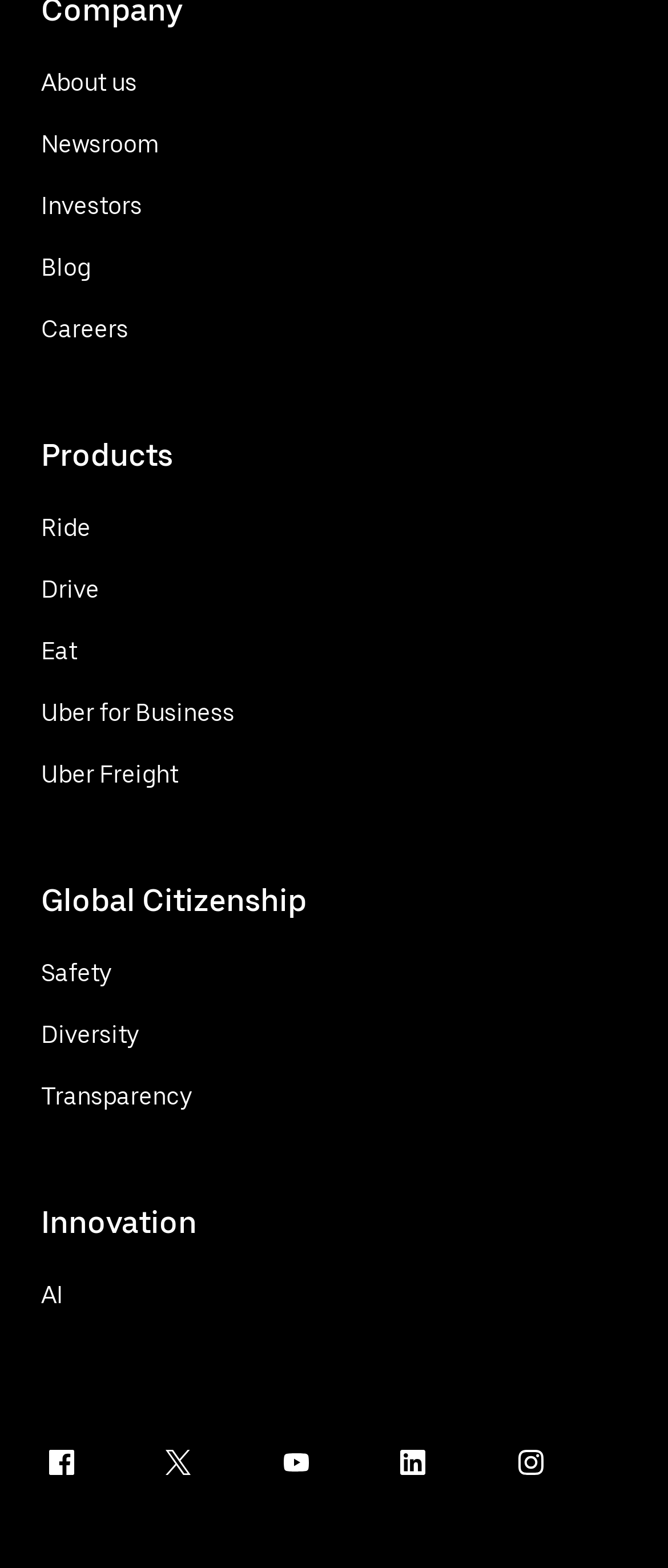Specify the bounding box coordinates of the element's region that should be clicked to achieve the following instruction: "View Ride options". The bounding box coordinates consist of four float numbers between 0 and 1, in the format [left, top, right, bottom].

[0.062, 0.325, 0.136, 0.347]